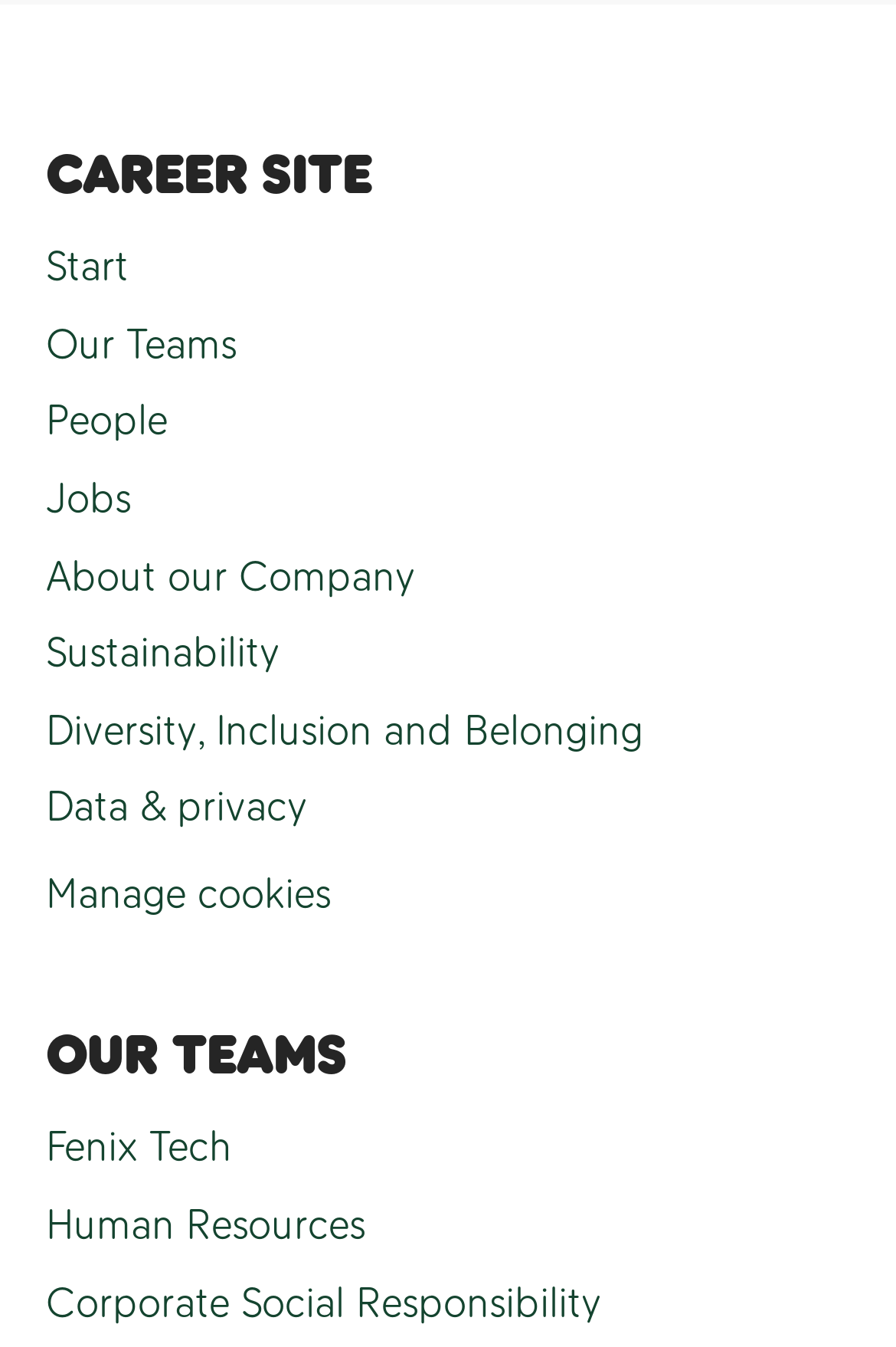Specify the bounding box coordinates for the region that must be clicked to perform the given instruction: "Learn about Sustainability".

[0.051, 0.459, 0.313, 0.511]